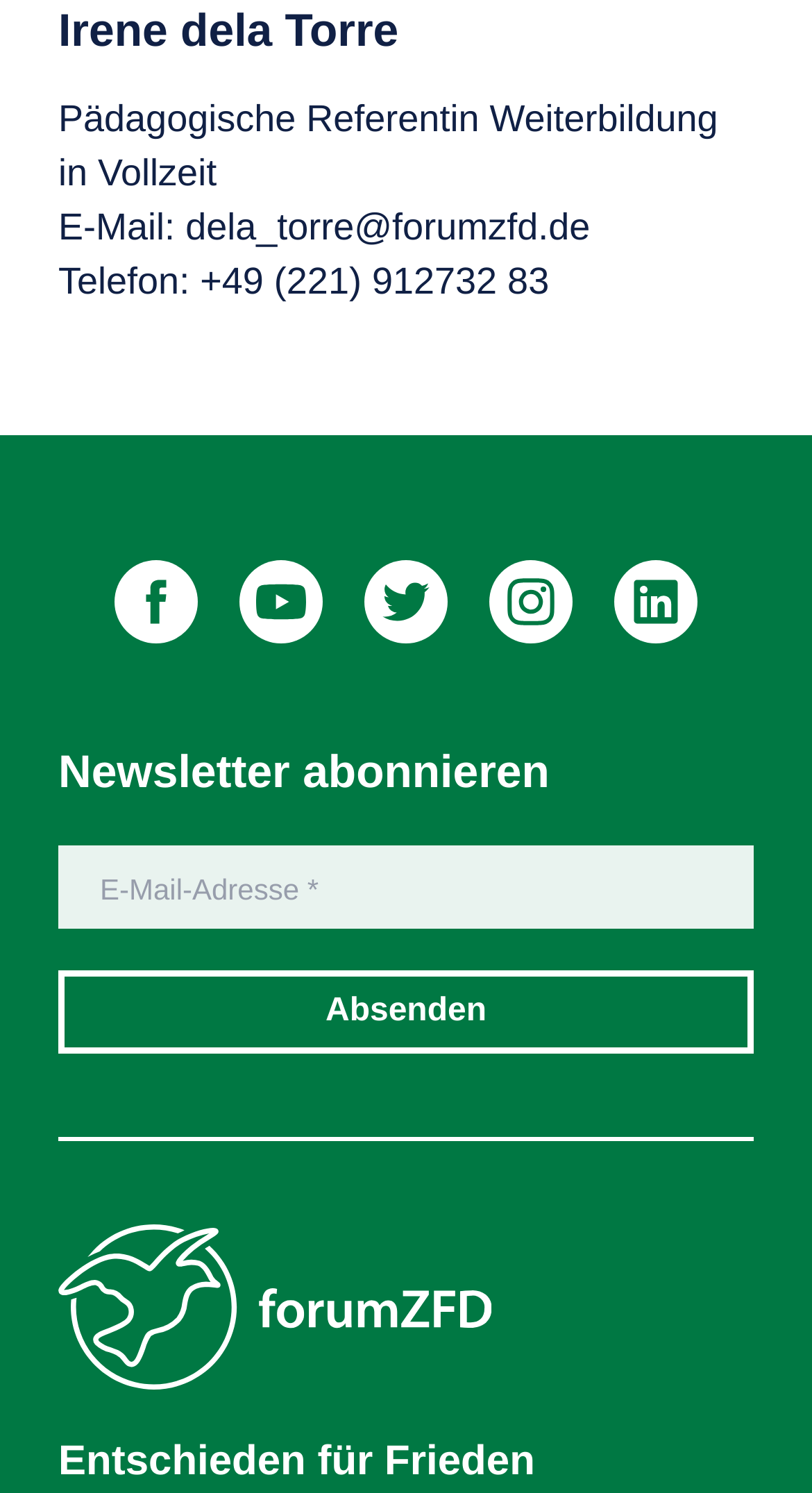Pinpoint the bounding box coordinates of the element to be clicked to execute the instruction: "Subscribe to the newsletter".

[0.072, 0.567, 0.928, 0.622]